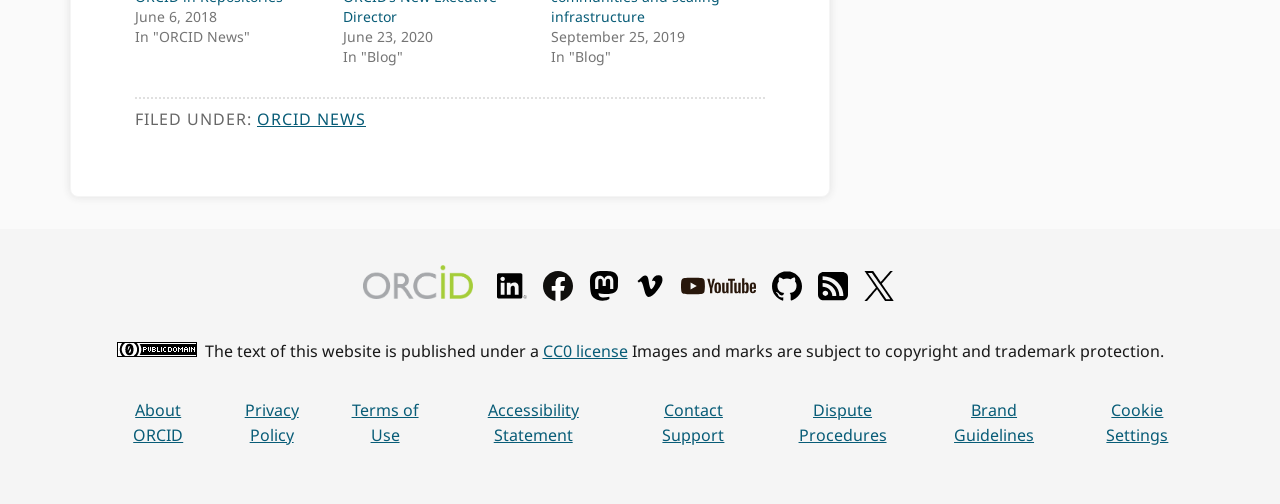Please answer the following question as detailed as possible based on the image: 
What is the date of the first news article?

I found the date by looking at the first news article section, which has a 'time' element with a StaticText child element containing the date 'June 6, 2018'.